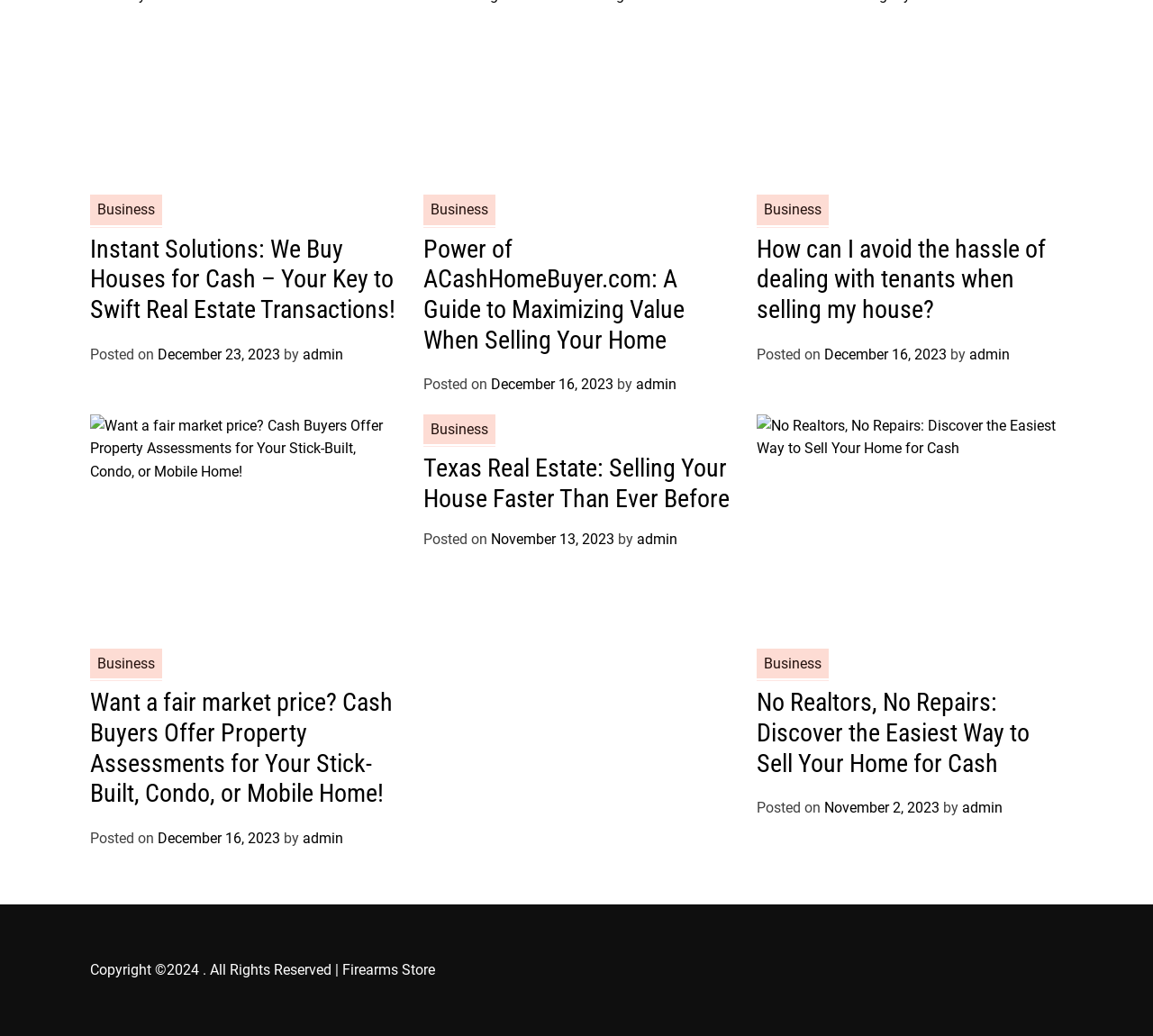Determine the bounding box coordinates for the clickable element required to fulfill the instruction: "Read the article 'Instant Solutions: We Buy Houses for Cash – Your Key to Swift Real Estate Transactions!'". Provide the coordinates as four float numbers between 0 and 1, i.e., [left, top, right, bottom].

[0.078, 0.226, 0.343, 0.313]